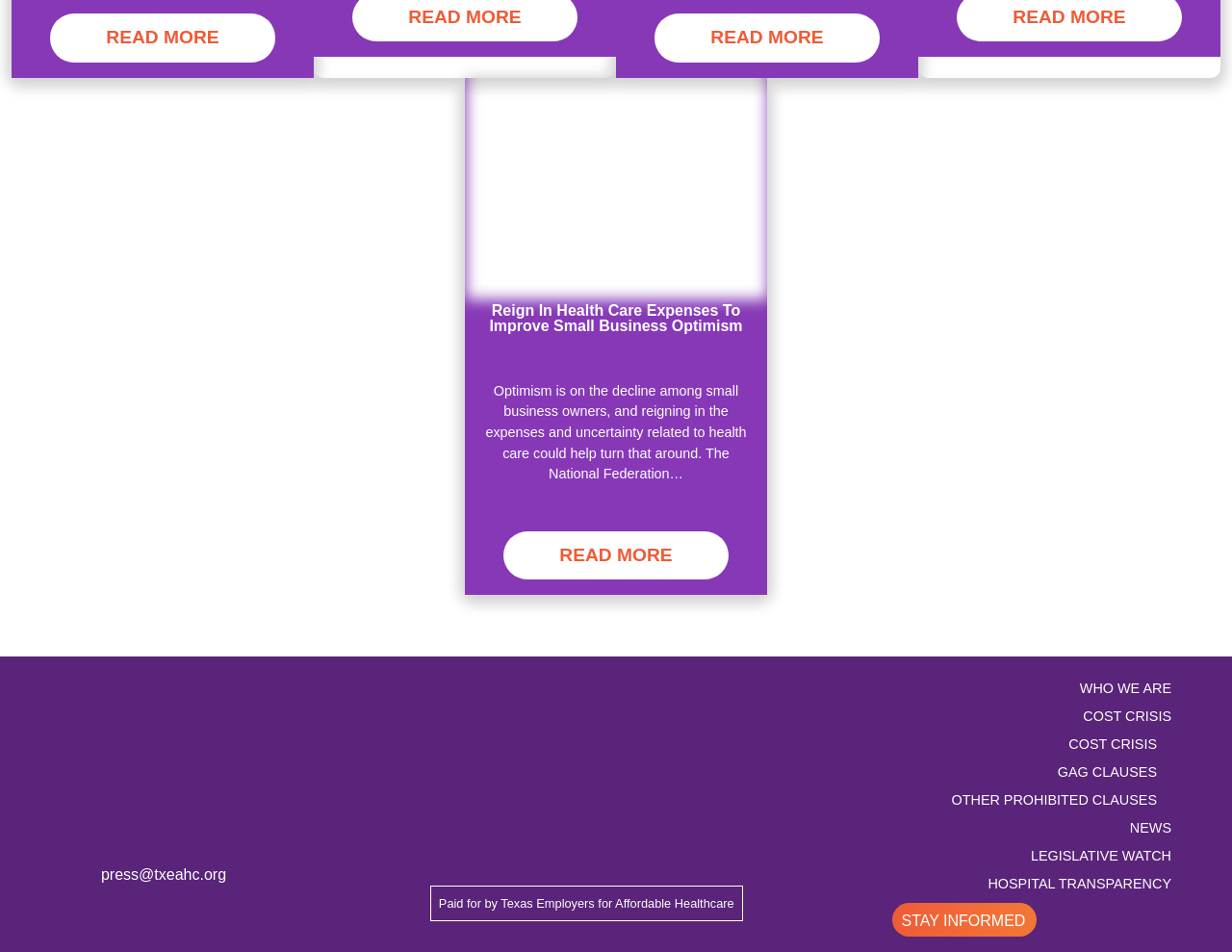What is the topic of the article?
Give a detailed explanation using the information visible in the image.

The article's heading is 'Reign In Health Care Expenses To Improve Small Business Optimism', and the static text below it mentions 'health care could help turn that around', indicating that the topic of the article is related to health care expenses.